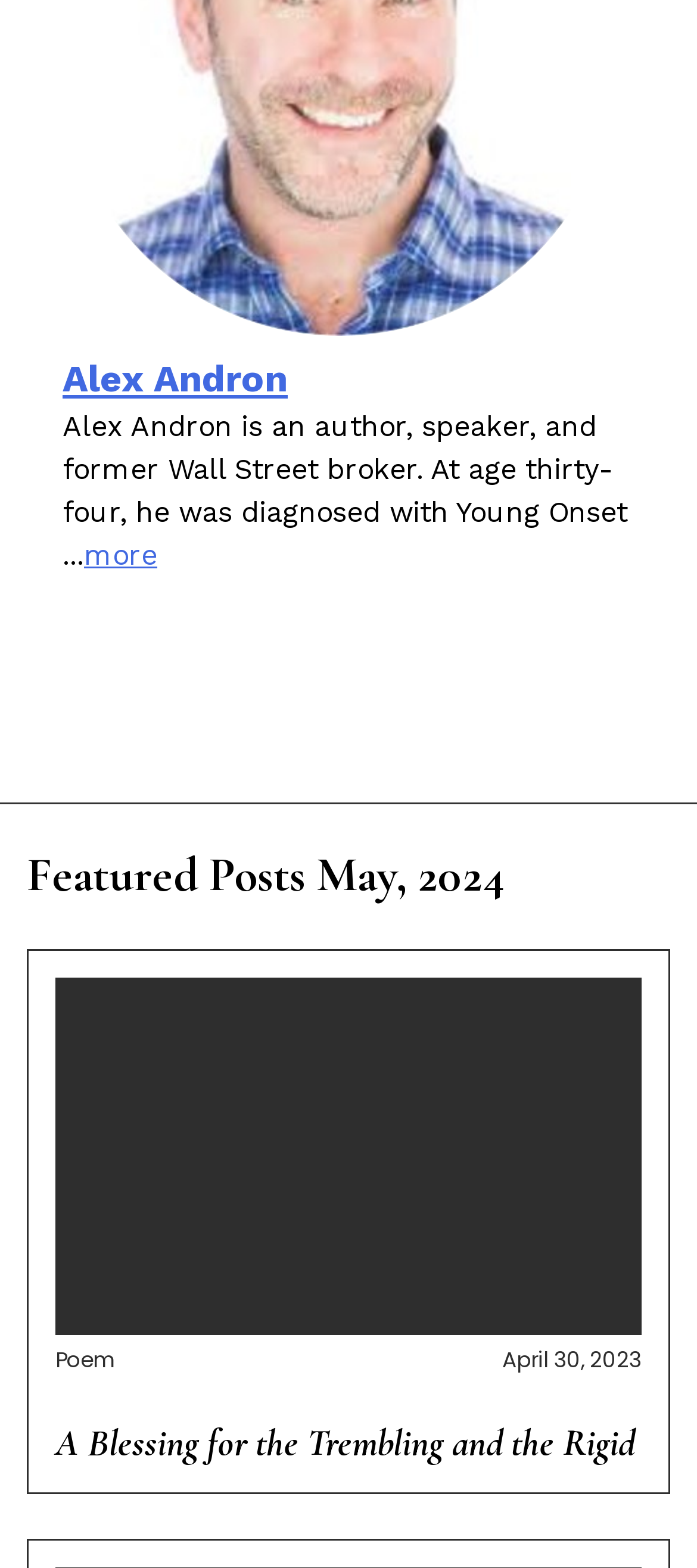Who is the author featured on this webpage?
Ensure your answer is thorough and detailed.

The webpage has a heading element with the text 'Alex Andron' which is also a link, indicating that the webpage is about this person. Additionally, the static text element below the heading provides more information about Alex Andron, stating that he is an author, speaker, and former Wall Street broker.